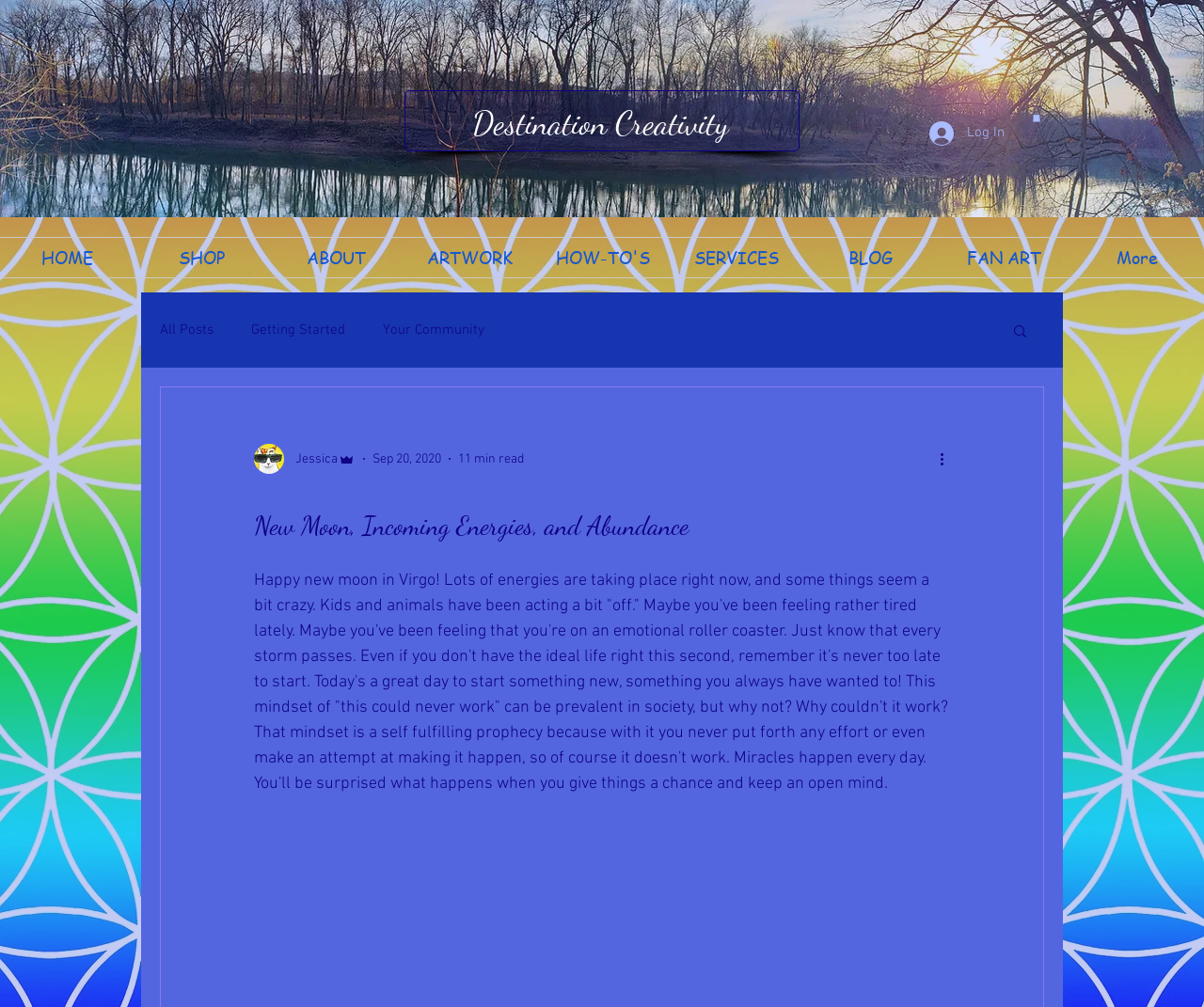From the webpage screenshot, identify the region described by BLOG. Provide the bounding box coordinates as (top-left x, top-left y, bottom-right x, bottom-right y), with each value being a floating point number between 0 and 1.

[0.667, 0.236, 0.778, 0.275]